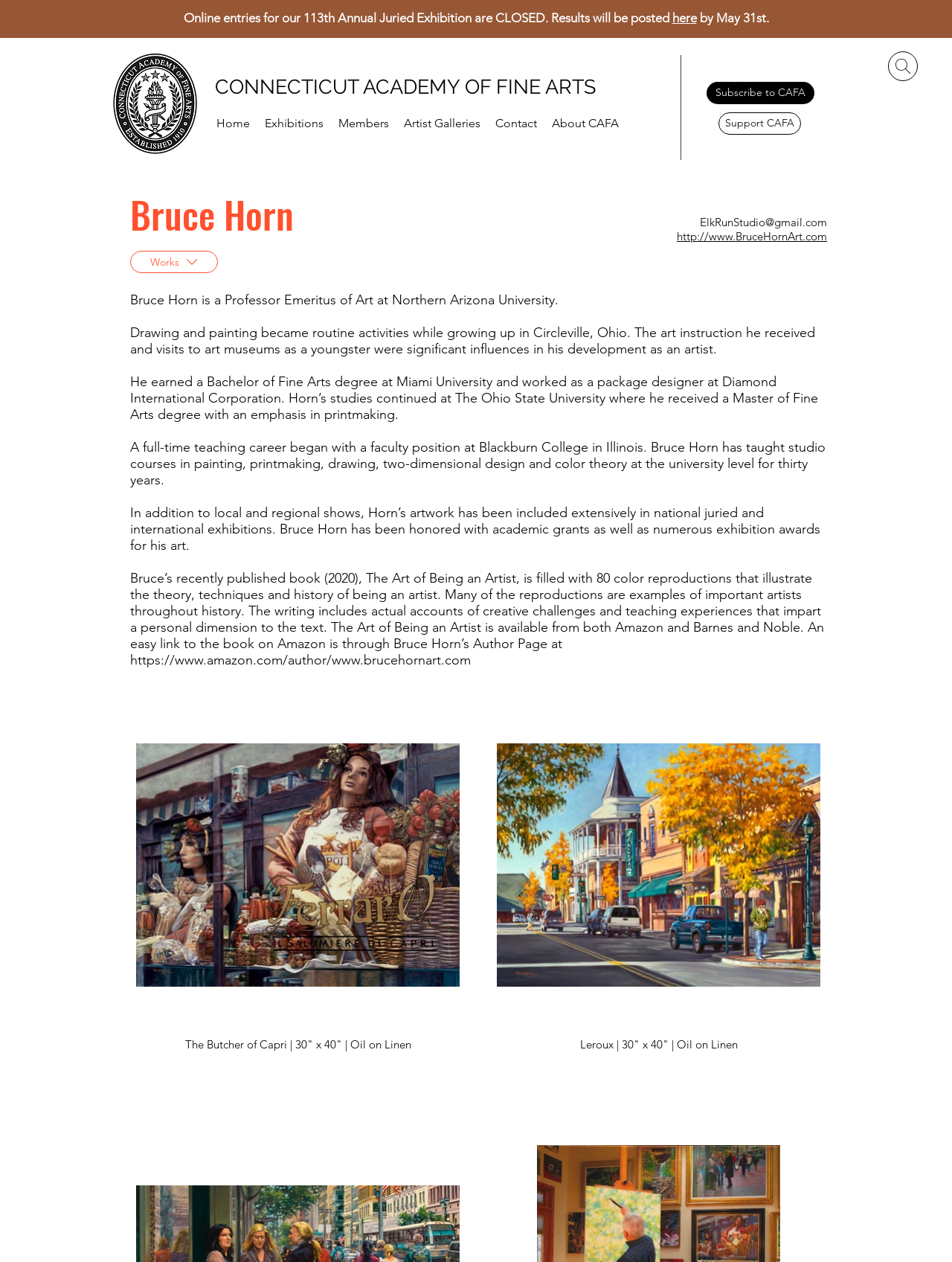Bounding box coordinates are specified in the format (top-left x, top-left y, bottom-right x, bottom-right y). All values are floating point numbers bounded between 0 and 1. Please provide the bounding box coordinate of the region this sentence describes: CONNECTICUT ACADEMY OF FINE ARTS

[0.226, 0.06, 0.626, 0.078]